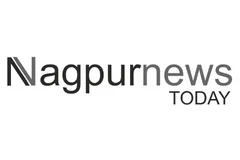Consider the image and give a detailed and elaborate answer to the question: 
What does the logo symbolize?

The question asks what the logo symbolizes. According to the caption, the logo symbolizes the newspaper's commitment to delivering timely news and information relevant to the Nagpur community, which suggests that the answer is 'Commitment to timely news'.